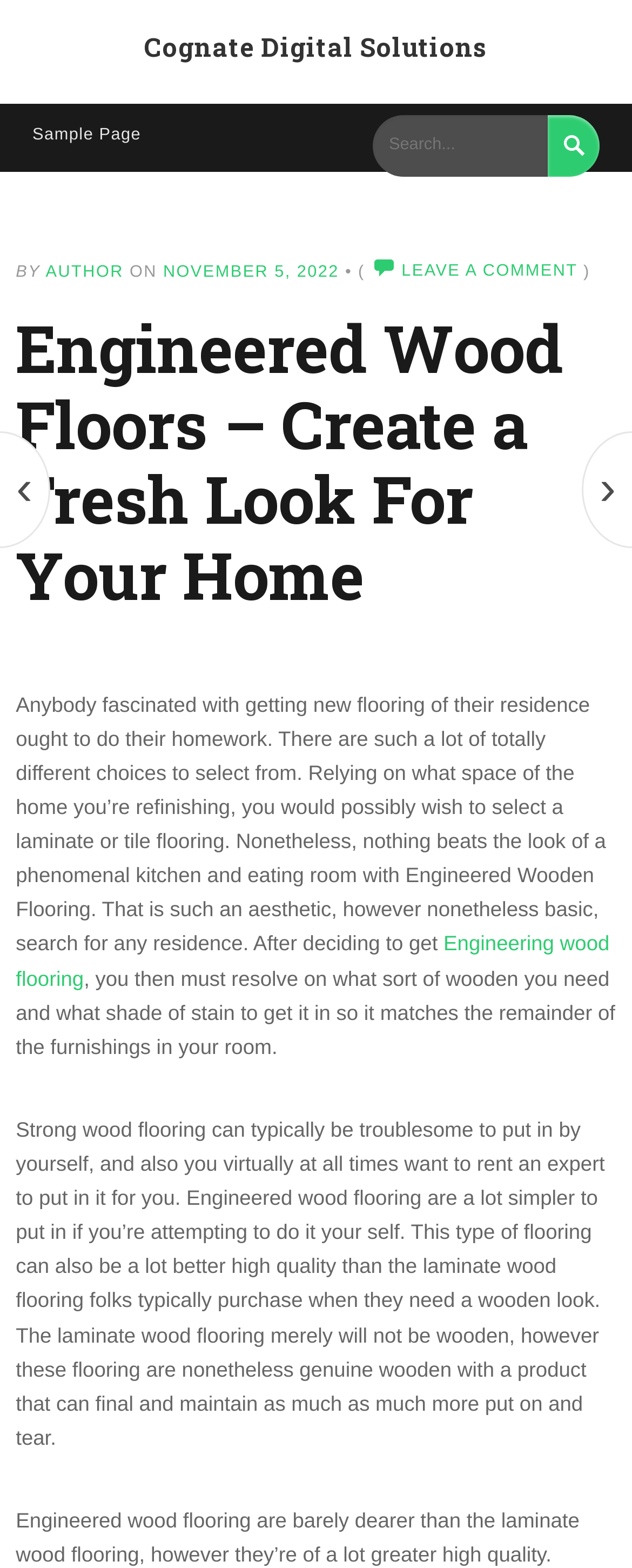Can you provide the bounding box coordinates for the element that should be clicked to implement the instruction: "Click on the 'Cognate Digital Solutions' link"?

[0.228, 0.019, 0.772, 0.04]